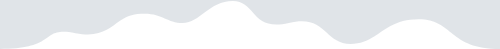What is the purpose of the article?
Answer the question in a detailed and comprehensive manner.

The caption explains that the article discusses various methods for utilizing WordPress without manual installation, catering to users who may prefer simpler, automated solutions, which implies that the purpose of the article is to discuss automated WordPress installation.